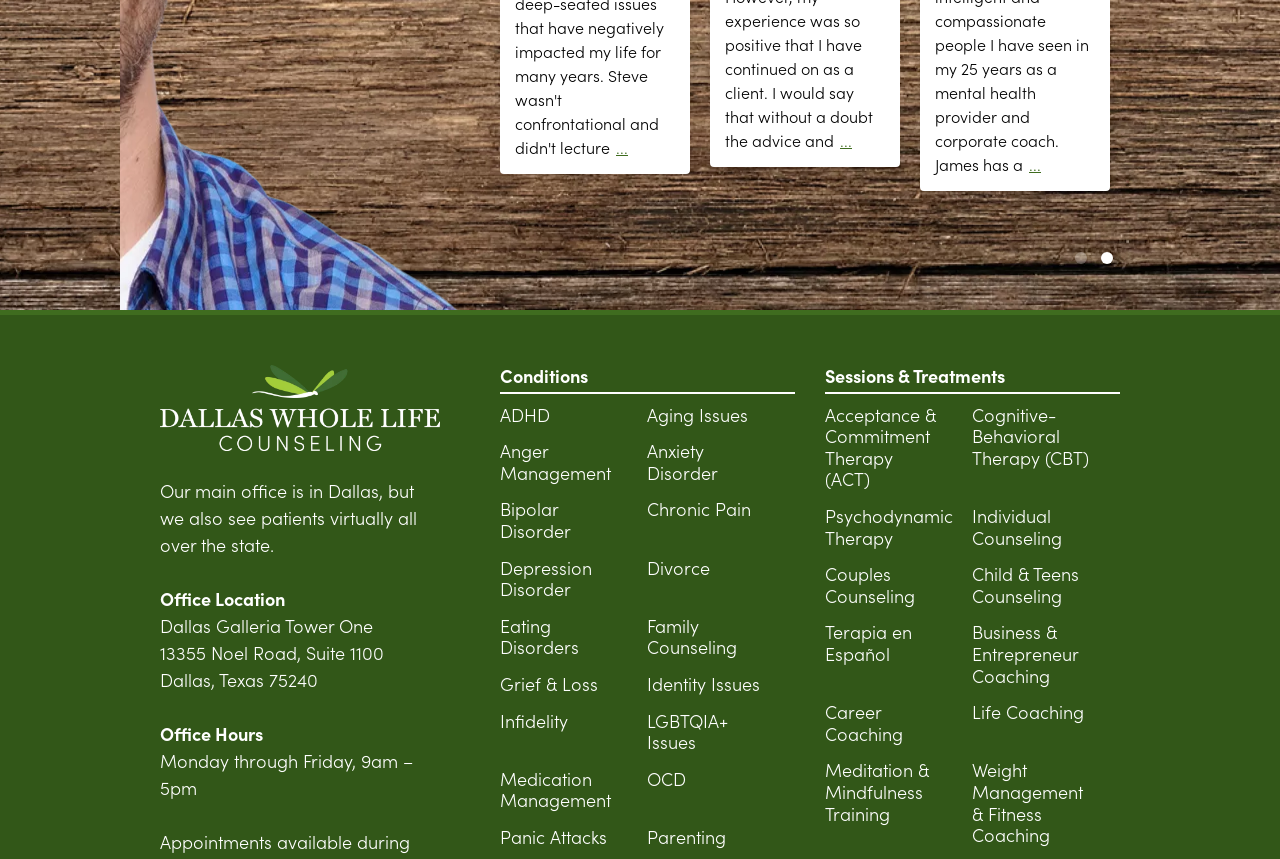Please give a succinct answer using a single word or phrase:
What is the office location?

Dallas Galleria Tower One